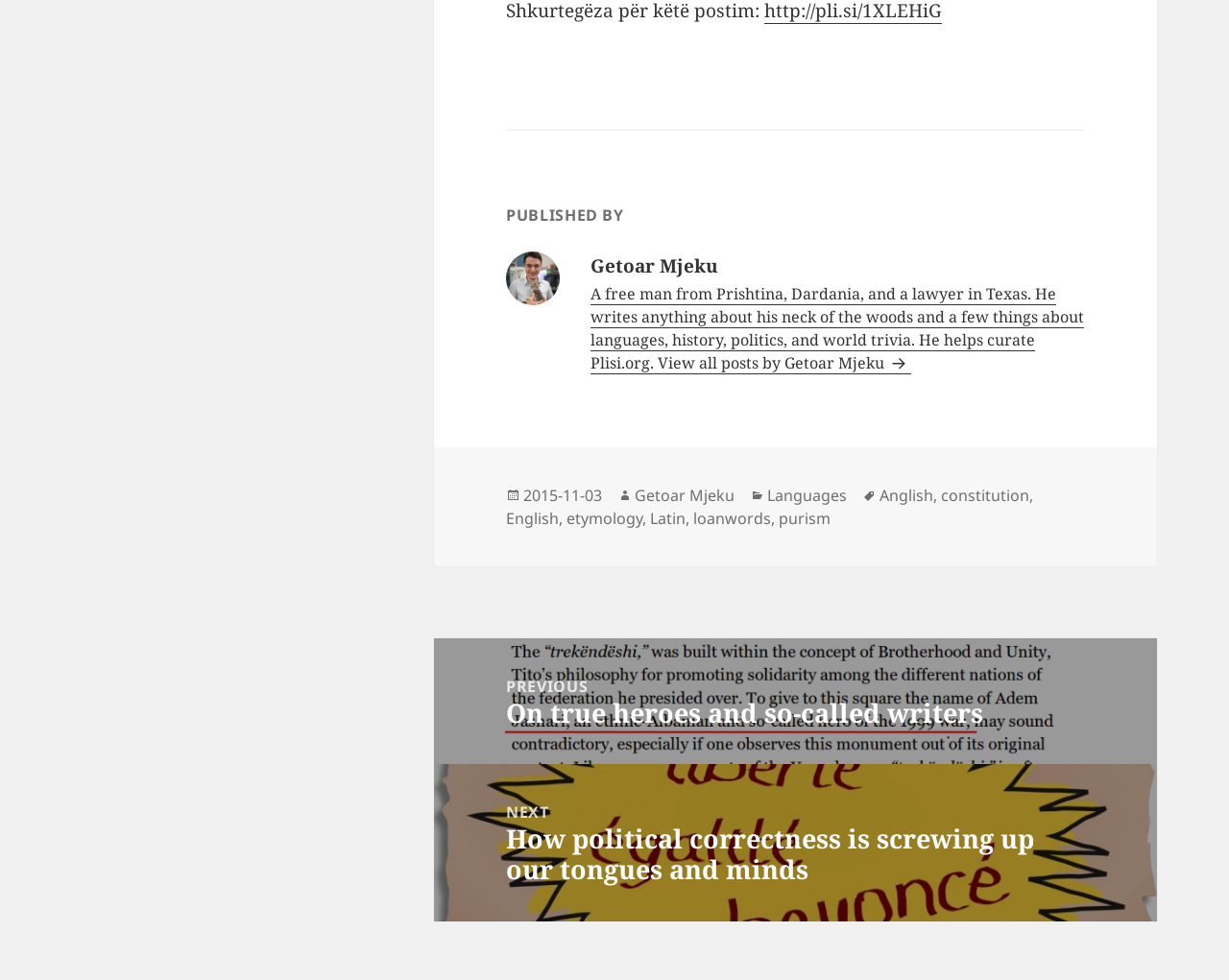What is the date of the post?
Look at the image and answer the question with a single word or phrase.

2015-11-03